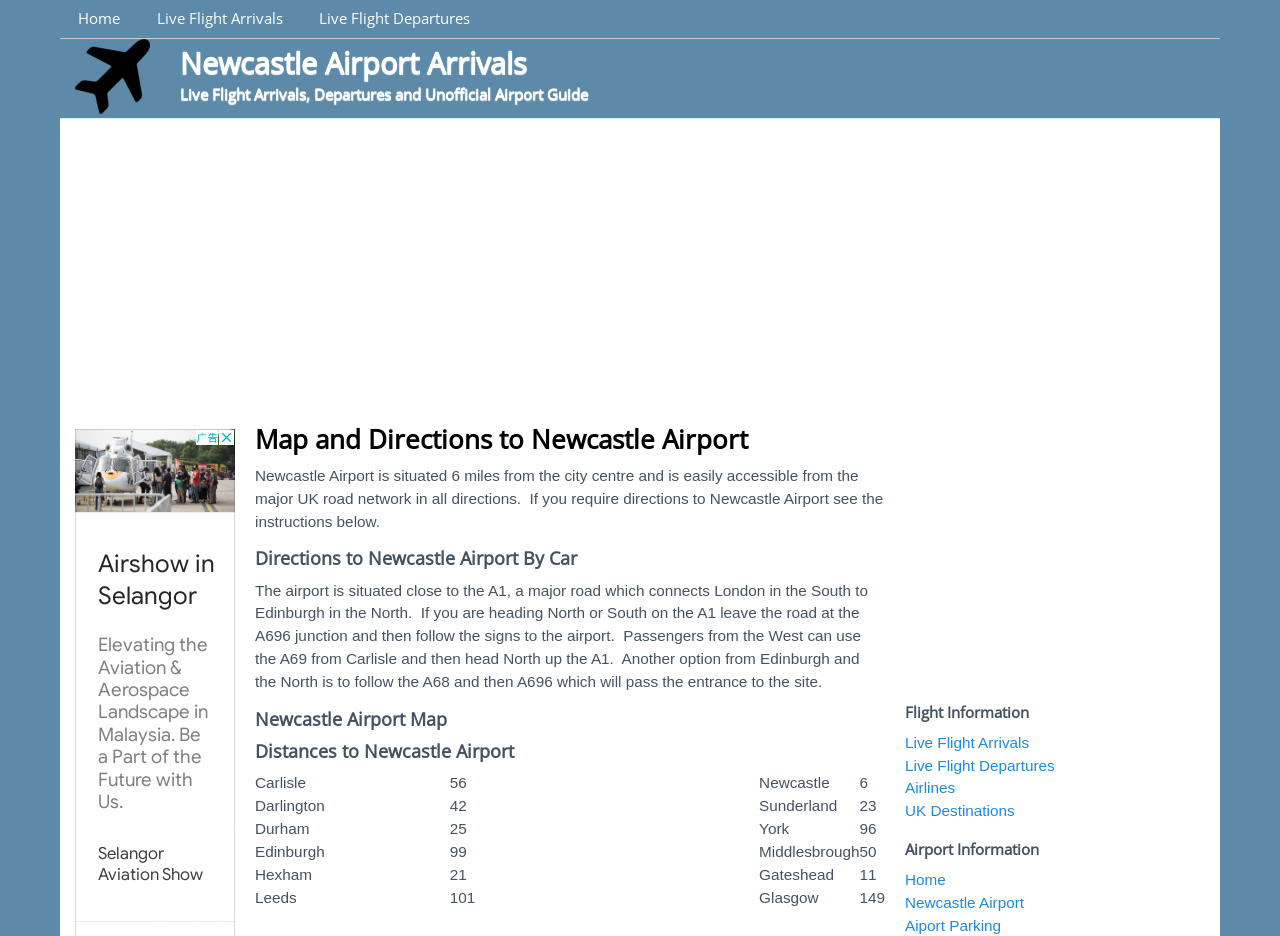Please identify the bounding box coordinates of the clickable area that will fulfill the following instruction: "Check distances to Newcastle Airport". The coordinates should be in the format of four float numbers between 0 and 1, i.e., [left, top, right, bottom].

[0.199, 0.791, 0.691, 0.814]